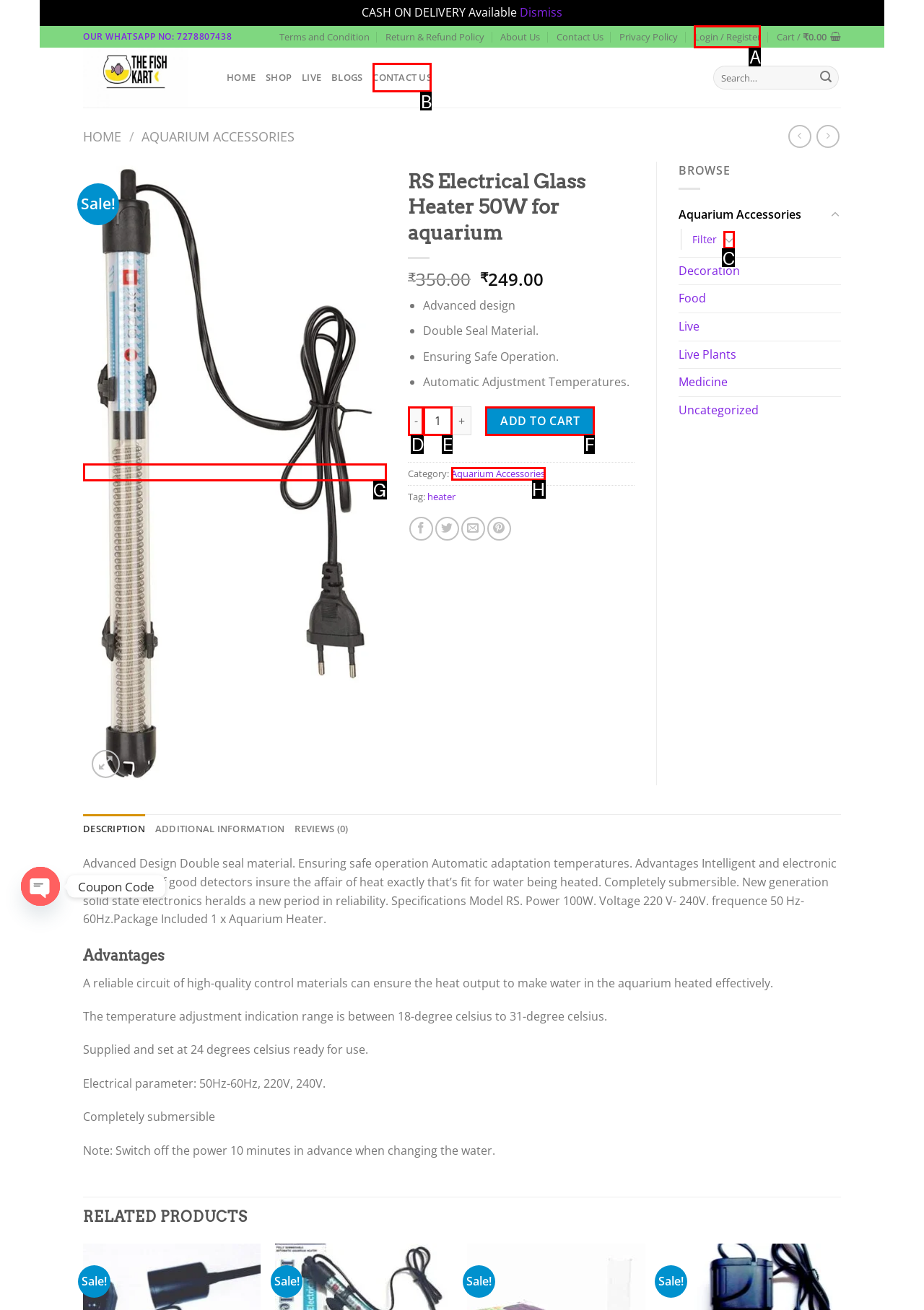To perform the task "View product details", which UI element's letter should you select? Provide the letter directly.

G